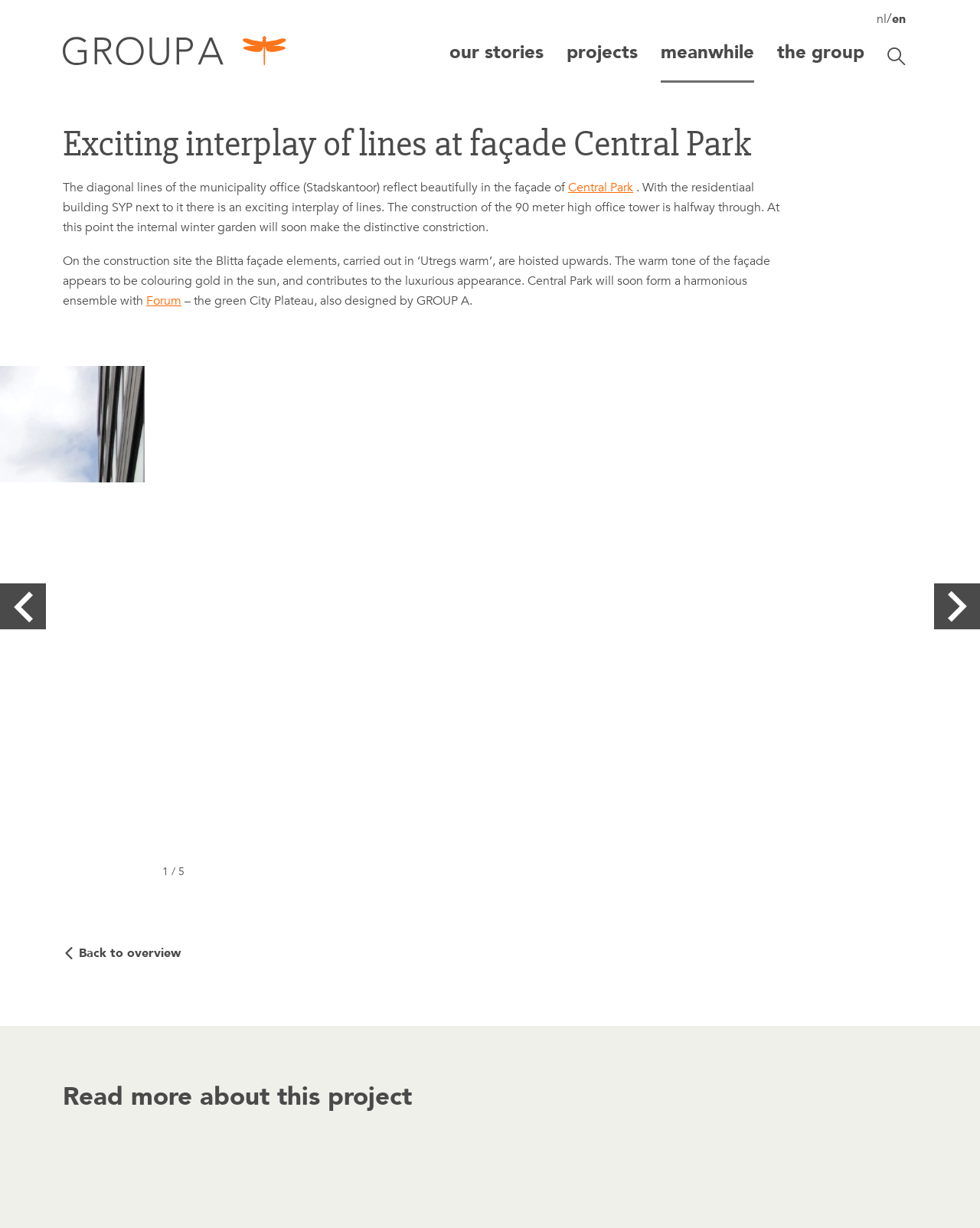What is the height of the office tower being constructed?
Answer the question with detailed information derived from the image.

I found the answer by reading the text description of the webpage, which mentions 'the construction of the 90 meter high office tower is halfway through'.